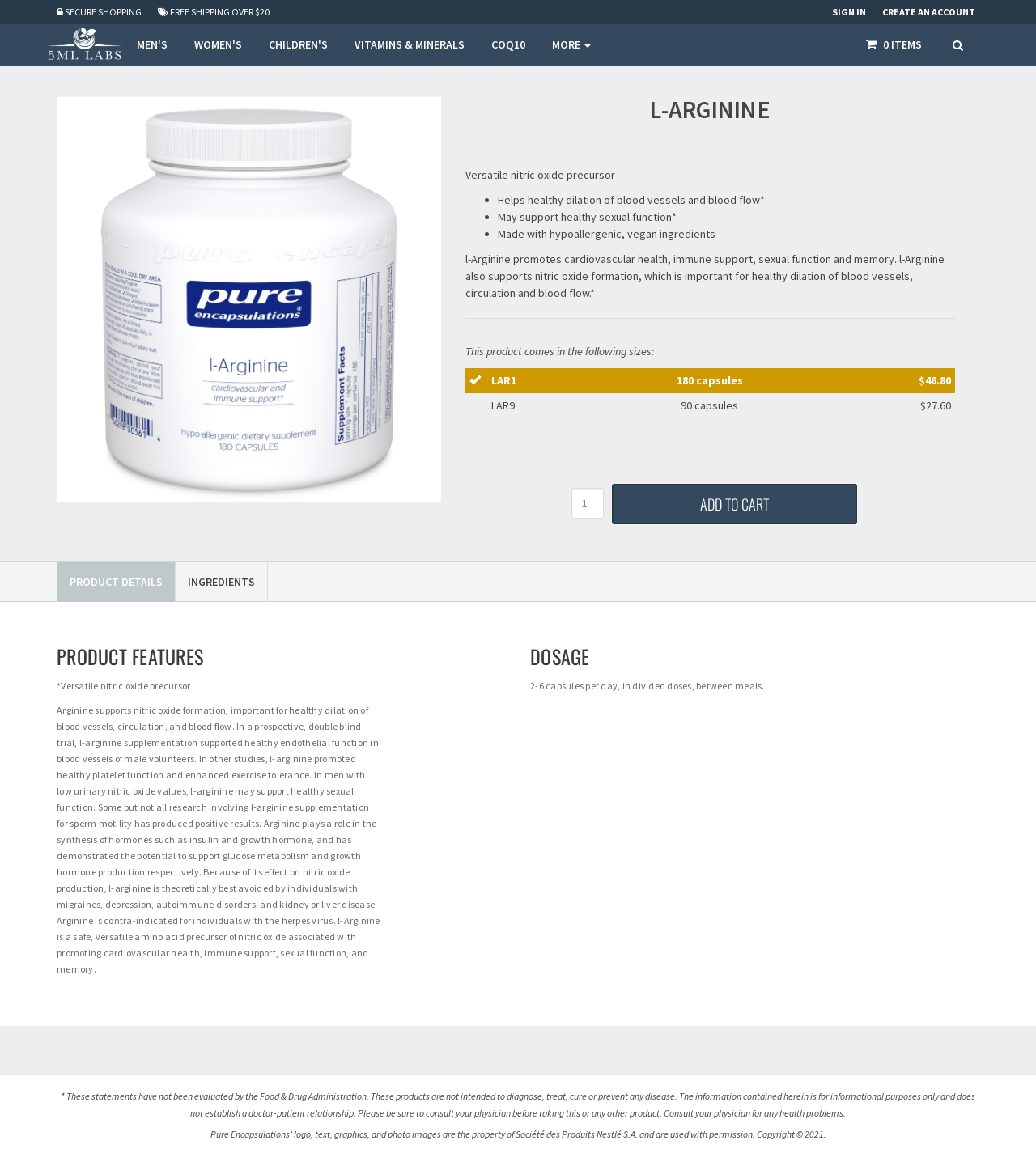Determine the bounding box coordinates for the region that must be clicked to execute the following instruction: "Add to cart".

[0.591, 0.418, 0.827, 0.453]